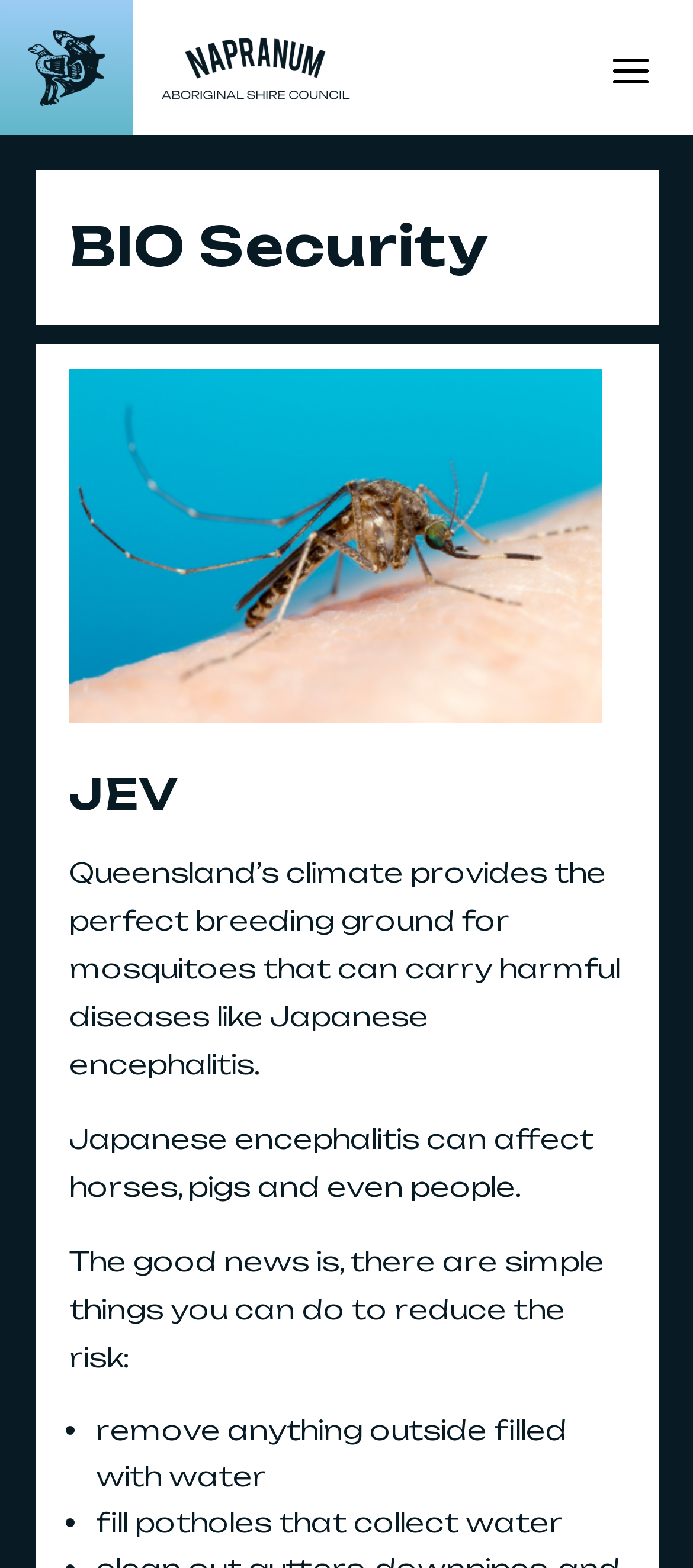Present a detailed account of what is displayed on the webpage.

The webpage is about BIO Security Information, specifically focusing on Japanese encephalitis, a disease carried by mosquitoes. At the top of the page, there are three headings: "BIO Security", an empty heading, and "JEV", which likely stands for Japanese Encephalitis Virus. 

Below the headings, there are three paragraphs of text. The first paragraph explains that Queensland's climate is suitable for mosquitoes that can carry harmful diseases like Japanese encephalitis. The second paragraph states that Japanese encephalitis can affect horses, pigs, and people. The third paragraph introduces the idea that there are simple ways to reduce the risk of Japanese encephalitis.

Following the paragraphs, there is a list of two items, each marked with a bullet point. The first item advises removing anything outside that is filled with water, and the second item suggests filling potholes that collect water. These list items are likely providing tips on how to reduce the risk of Japanese encephalitis.